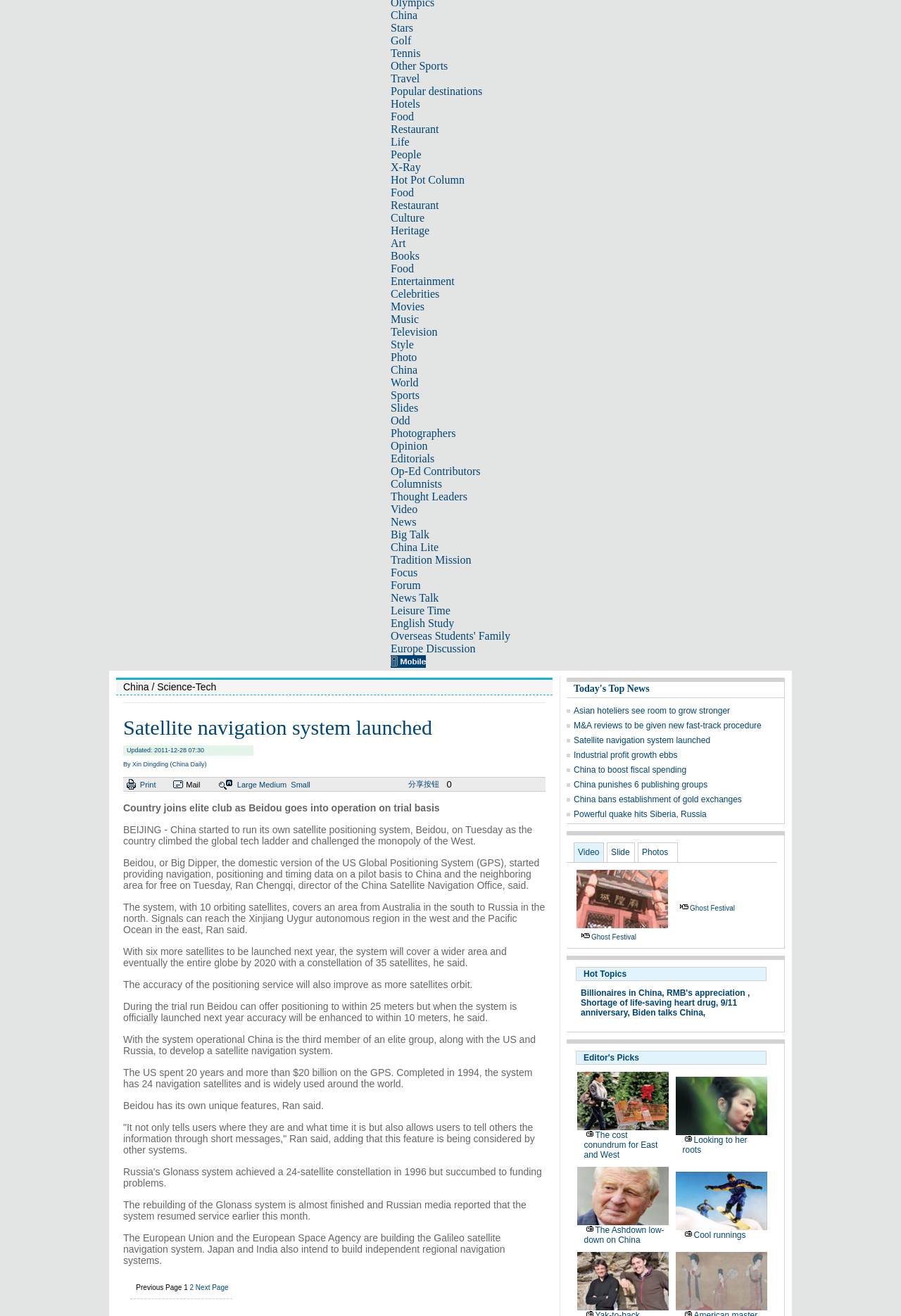Using the description: "Leisure Time", identify the bounding box of the corresponding UI element in the screenshot.

[0.434, 0.459, 0.5, 0.468]